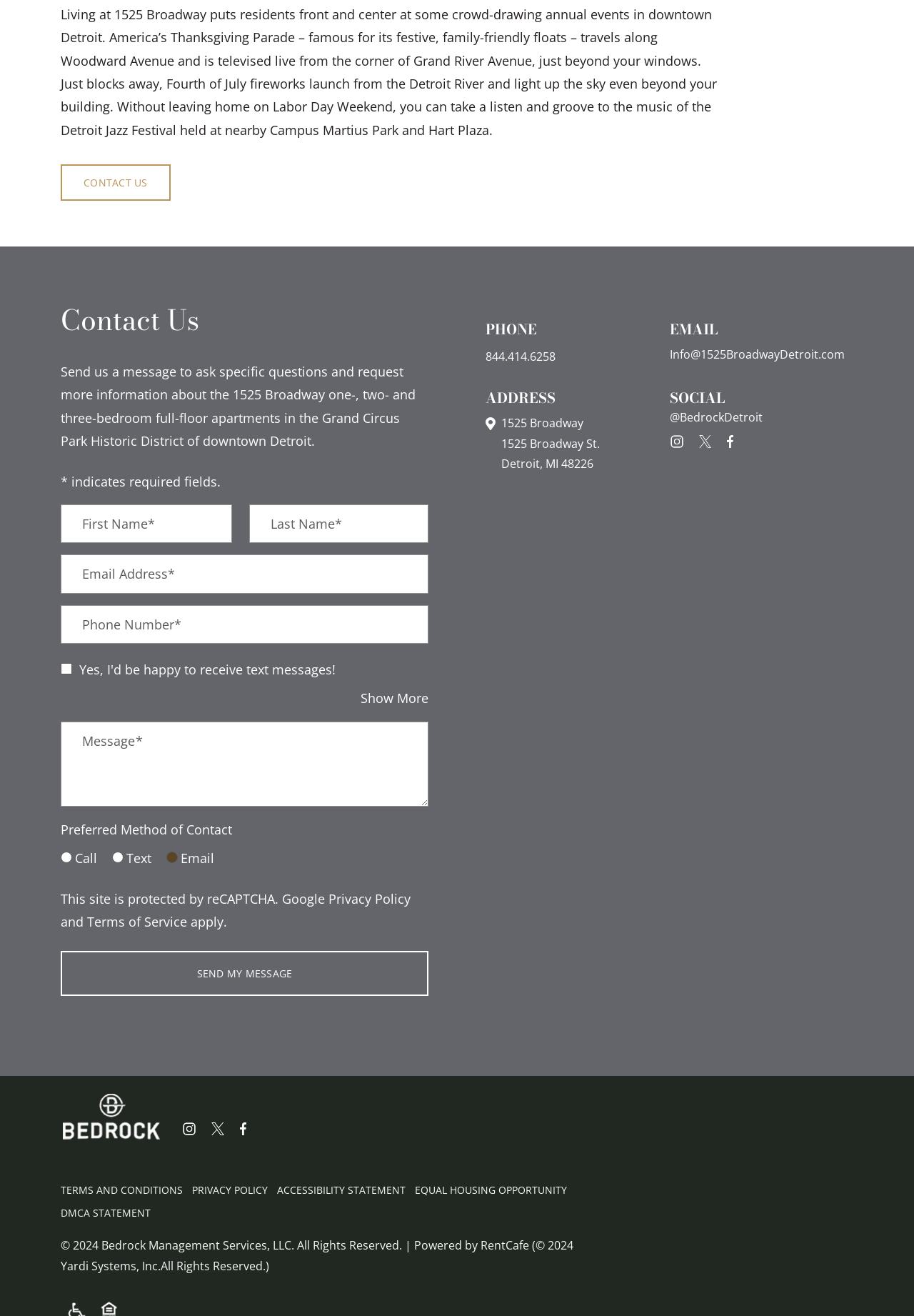Given the following UI element description: "CONTACT US", find the bounding box coordinates in the webpage screenshot.

[0.066, 0.125, 0.186, 0.153]